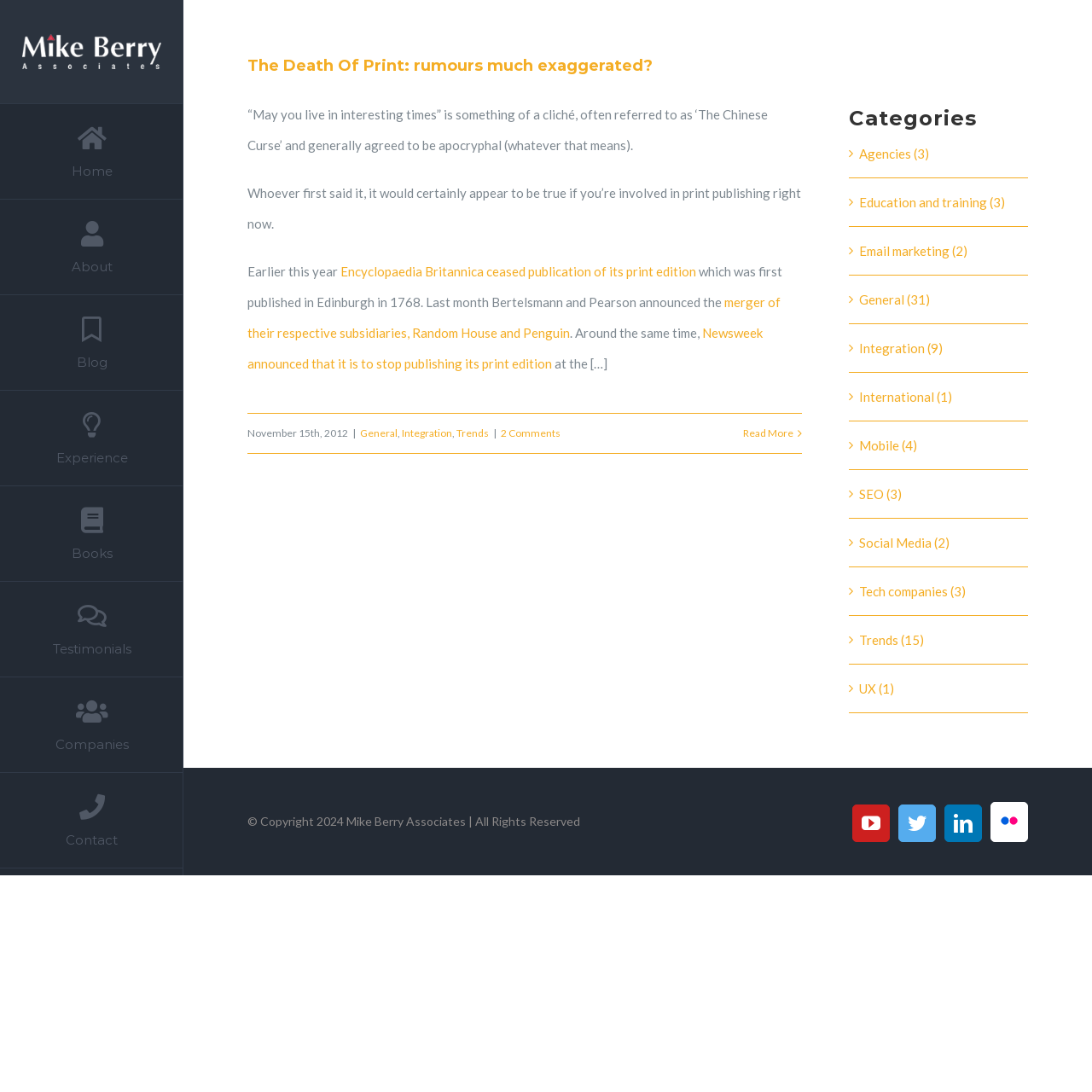Determine the bounding box coordinates of the UI element that matches the following description: "alt="Mike Berry Associates Logo"". The coordinates should be four float numbers between 0 and 1 in the format [left, top, right, bottom].

[0.02, 0.031, 0.148, 0.063]